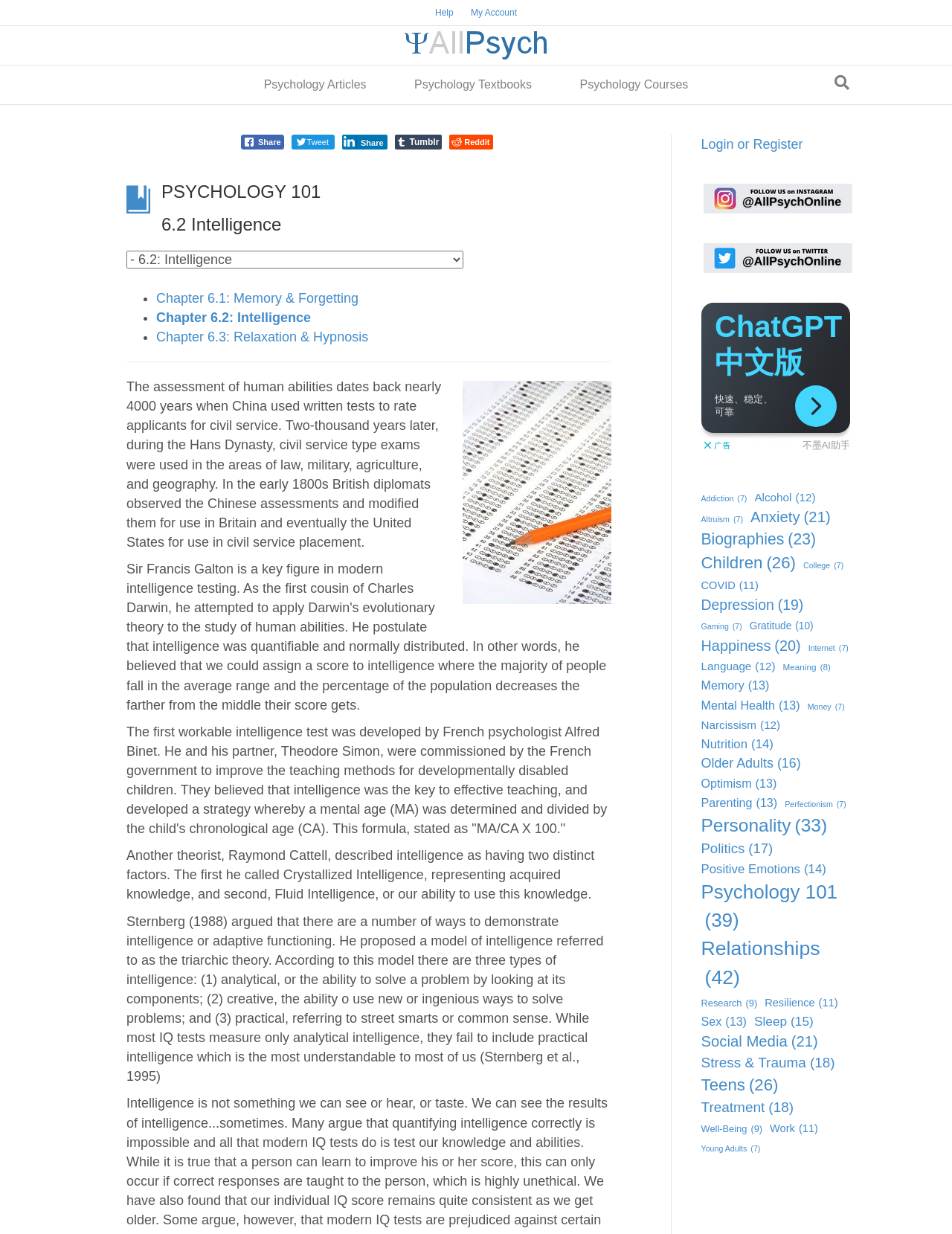Please provide a comprehensive response to the question below by analyzing the image: 
How many items are in the 'Anxiety' category?

The question asks for the number of items in the 'Anxiety' category. According to the webpage, there is a link 'Anxiety (21 items)' in the complementary section. Therefore, the answer is '21'.